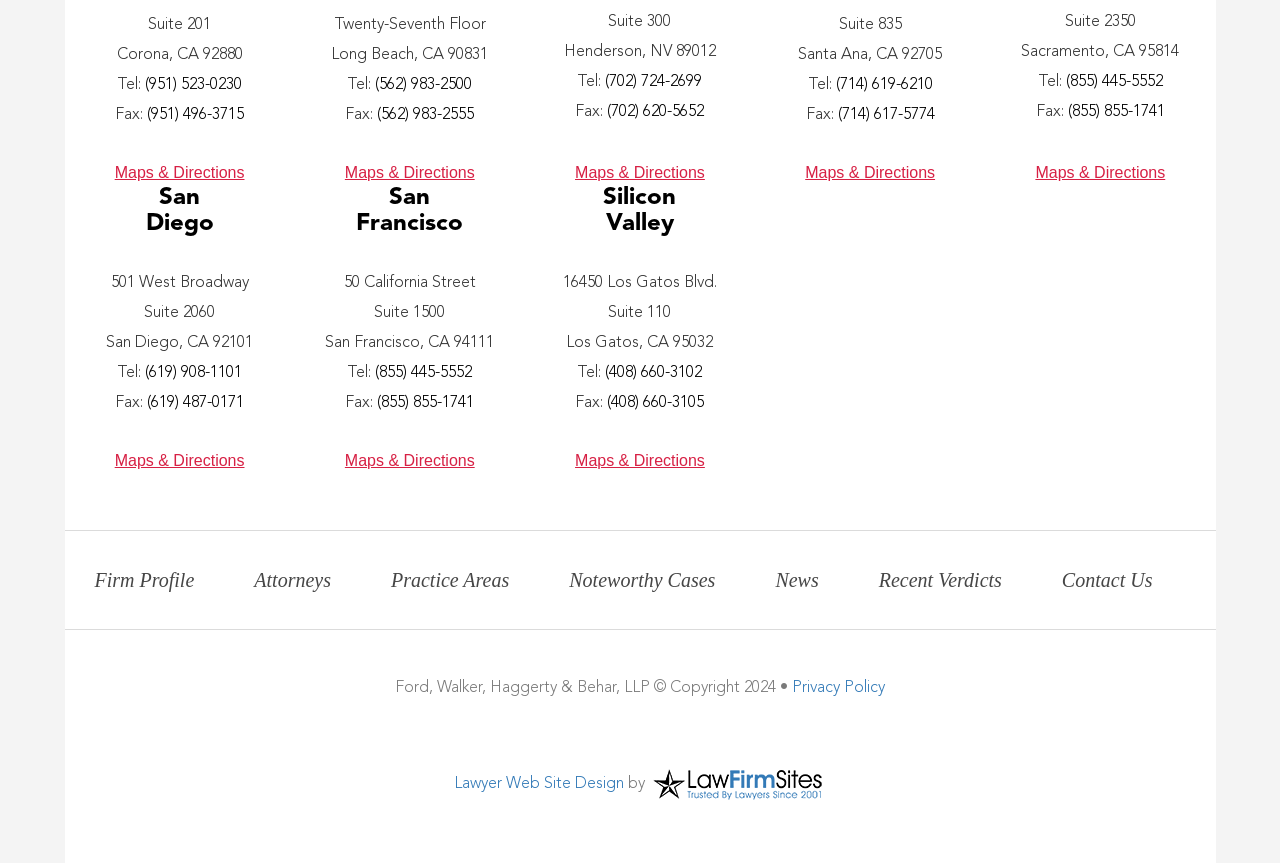Using the webpage screenshot, find the UI element described by News. Provide the bounding box coordinates in the format (top-left x, top-left y, bottom-right x, bottom-right y), ensuring all values are floating point numbers between 0 and 1.

[0.606, 0.659, 0.64, 0.685]